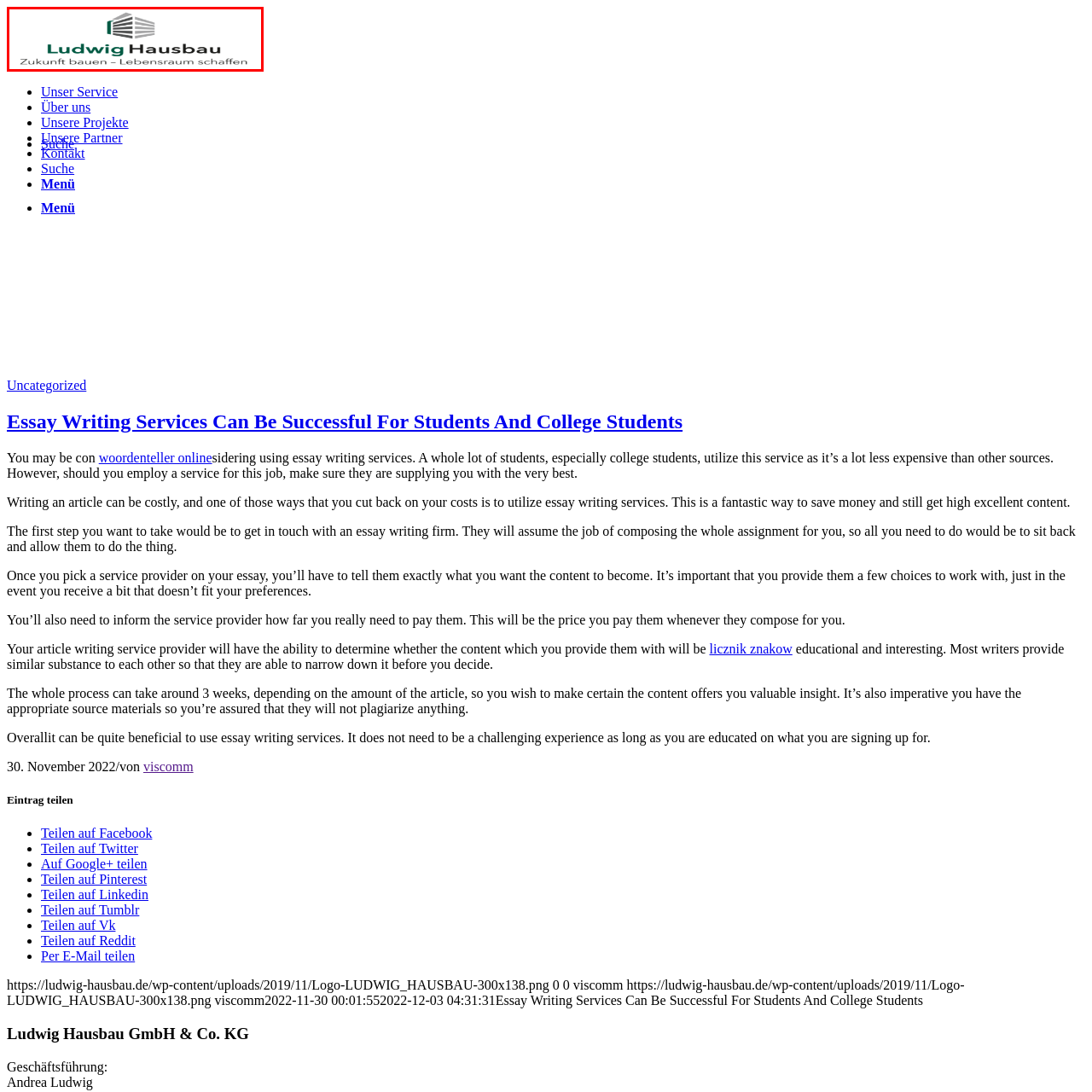Offer a detailed explanation of the image encased within the red boundary.

The image features the logo of "Ludwig Hausbau," a company focused on construction and development. The logo combines the name "Ludwig" in a bold, green font with "Hausbau" in a sleek black typeface, emphasizing the brand's identity. Above the text, stylized graphic elements resembling skyscrapers or buildings suggest a modern and dynamic approach to construction. Beneath the name, the tagline "Zukunft bauen – Lebensraum schaffen" translates to "Building the future - creating living space," highlighting the company’s commitment to innovative building solutions and sustainable living environments. This logo exemplifies the company's vision and professionalism within the construction industry.